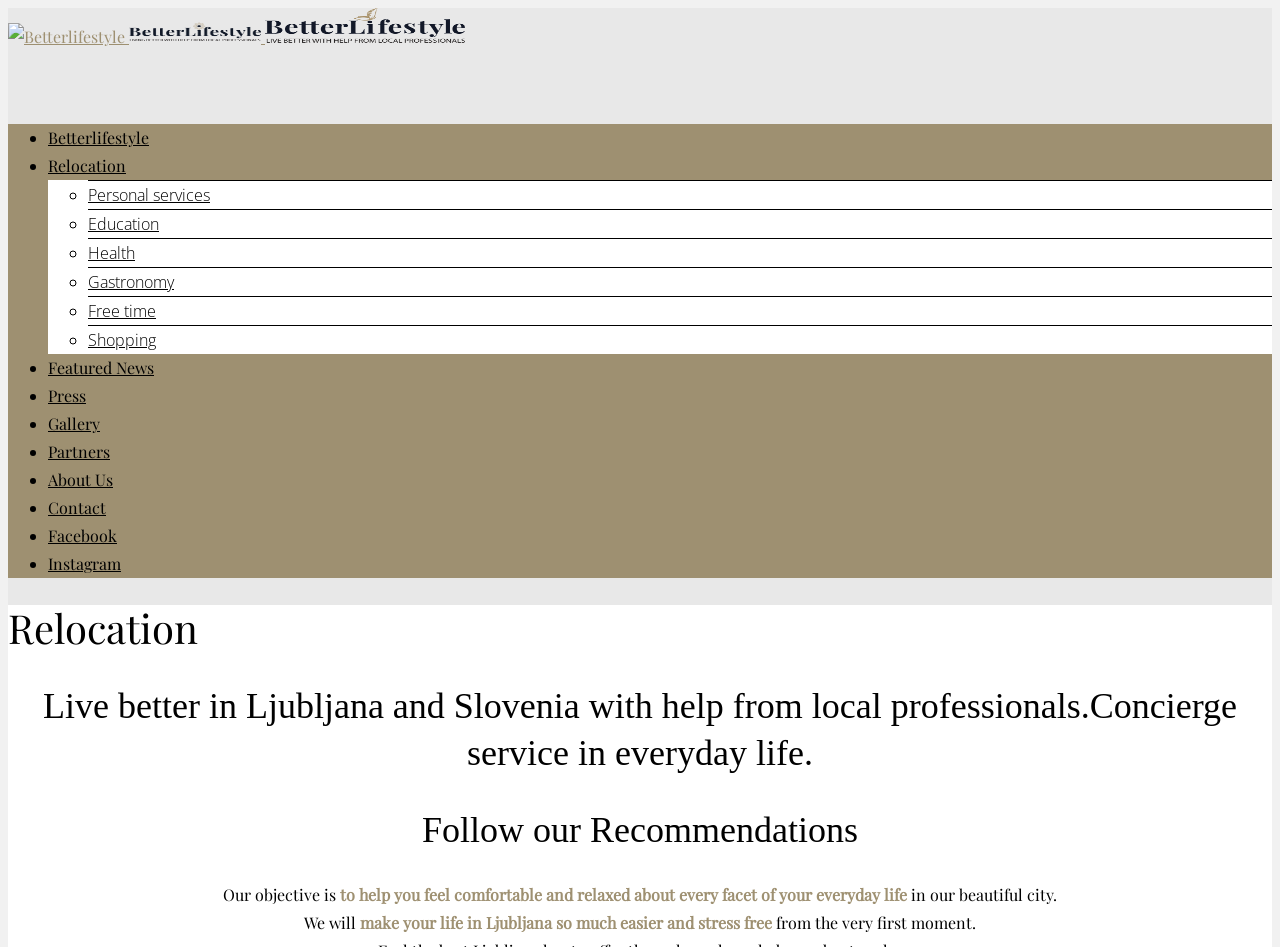Could you indicate the bounding box coordinates of the region to click in order to complete this instruction: "Explore Personal services".

[0.069, 0.194, 0.164, 0.218]